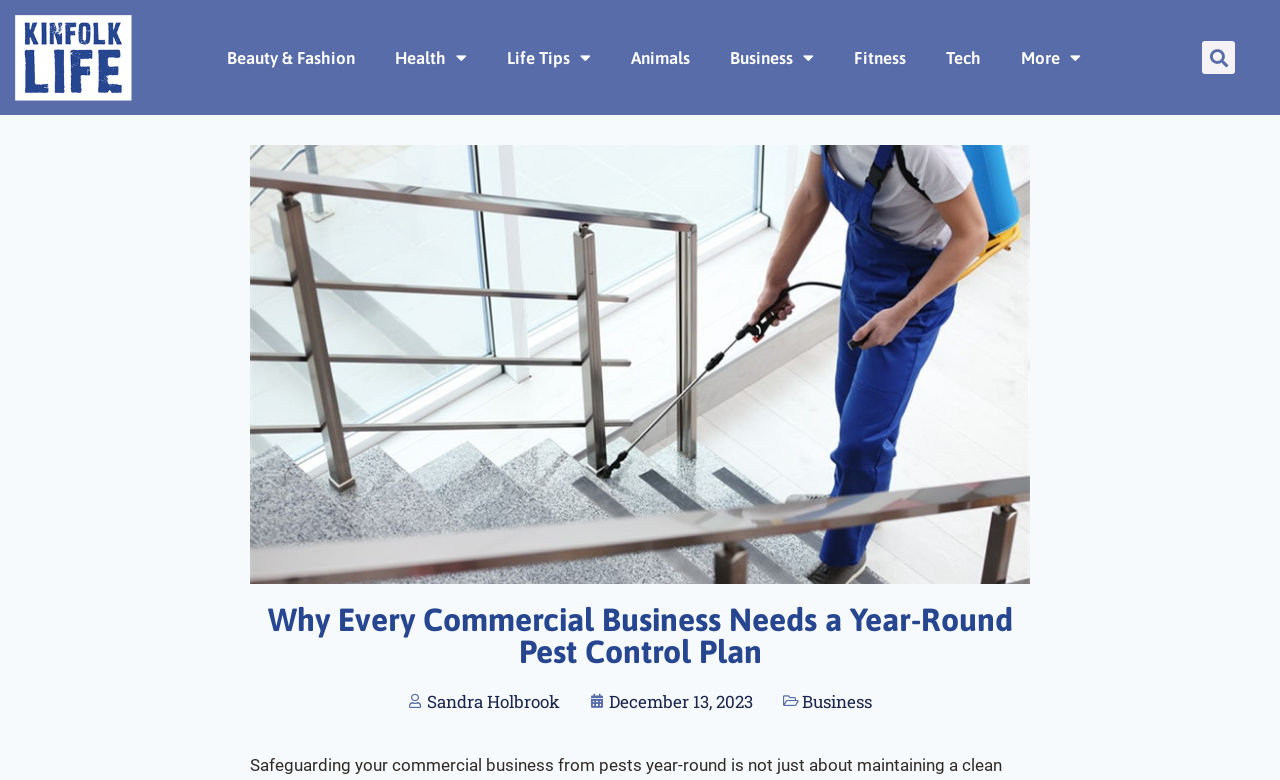Produce a meticulous description of the webpage.

The webpage appears to be an article about the importance of year-round pest control for commercial businesses. At the top left corner, there is a logo image with a corresponding link. Below the logo, there is a navigation menu with links to various categories, including Beauty & Fashion, Health, Life Tips, Animals, Business, Fitness, Tech, and More. Each of these links has a corresponding dropdown menu.

On the right side of the navigation menu, there is a search bar. Below the navigation menu, there is a large image related to the article's topic, taking up most of the width of the page. Above the image, there is a heading that reads "Why Every Commercial Business Needs a Year-Round Pest Control Plan".

Below the image, there is a section with the author's name, Sandra Holbrook, and the publication date, December 13, 2023. Next to this section, there is a link to the Business category. The article's content is not explicitly described in the accessibility tree, but based on the meta description, it likely discusses the importance of pest control for commercial businesses, including maintaining a clean environment, protecting reputation, employees, and the bottom line.